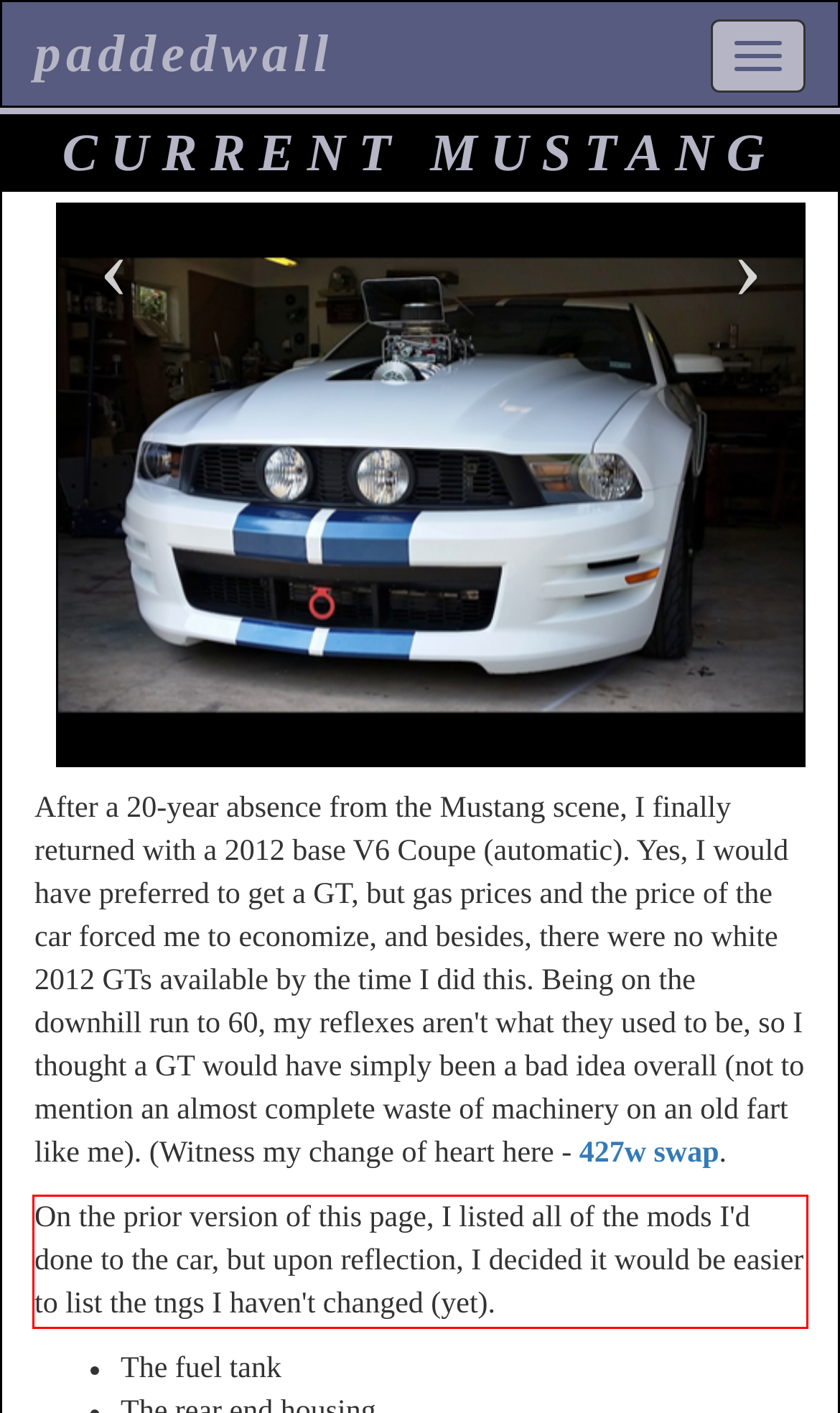With the given screenshot of a webpage, locate the red rectangle bounding box and extract the text content using OCR.

On the prior version of this page, I listed all of the mods I'd done to the car, but upon reflection, I decided it would be easier to list the tngs I haven't changed (yet).